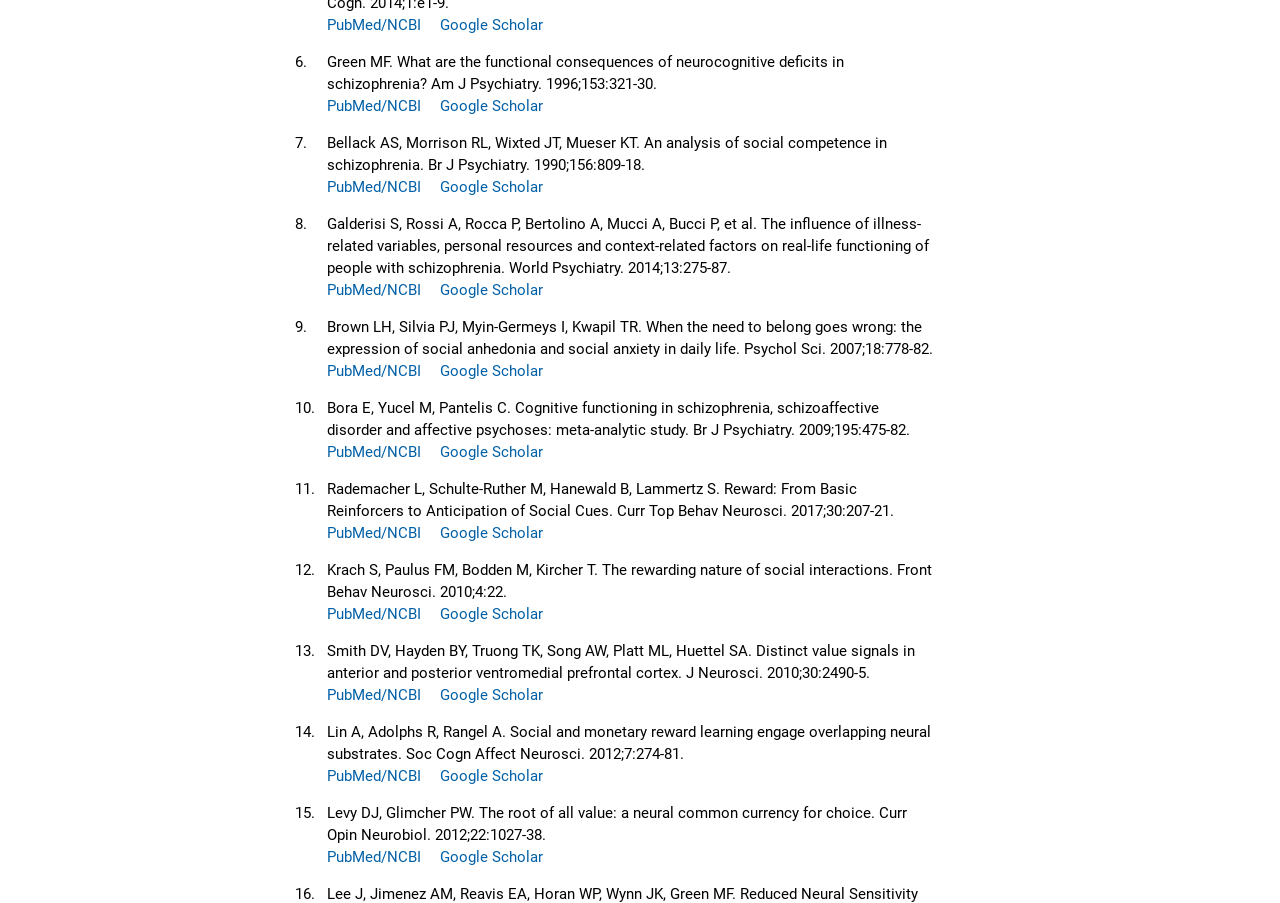How many references are listed on this webpage?
Please use the image to deliver a detailed and complete answer.

I counted the number of references listed on this webpage, and there are 16 references in total, each with a corresponding number, title, and links to PubMed/NCBI and Google Scholar.